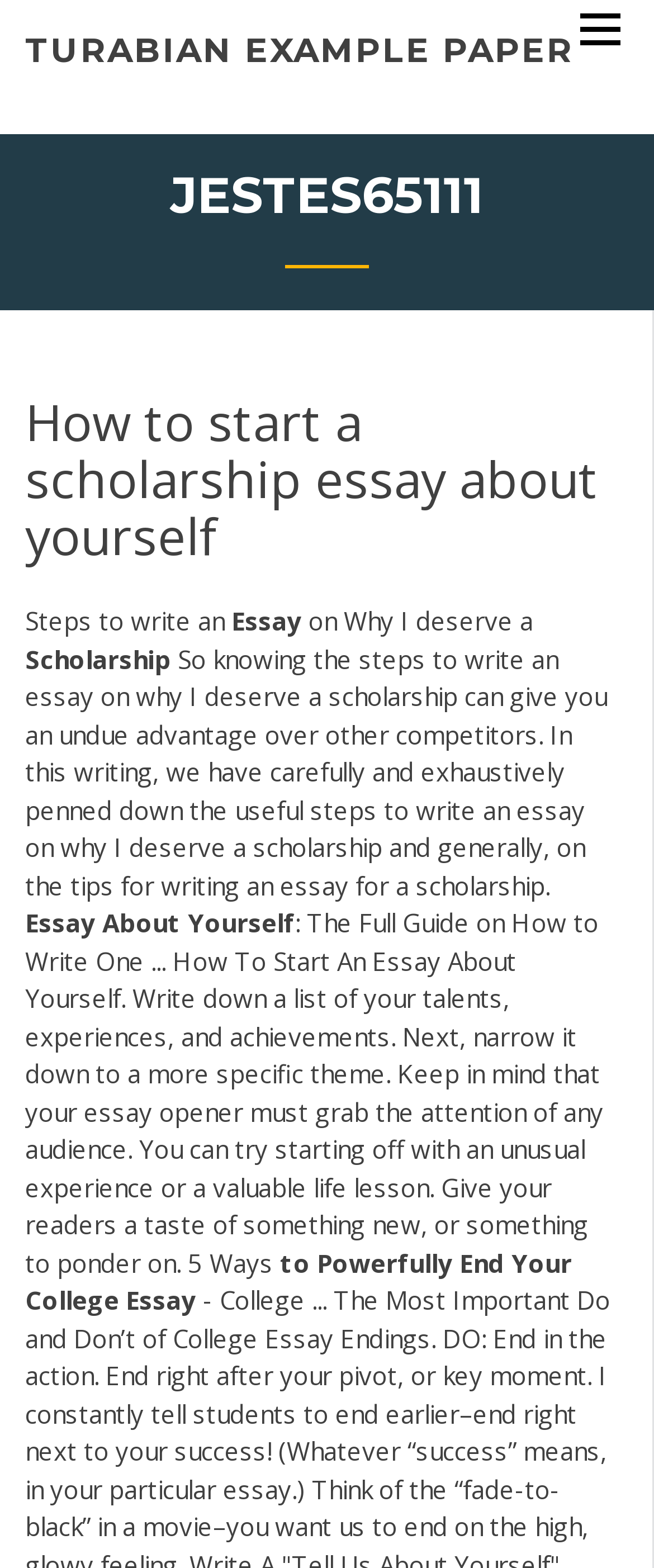How many ways are suggested to powerfully end a college essay?
Based on the image, answer the question in a detailed manner.

The webpage mentions '5 Ways to Powerfully End Your College Essay', implying that there are five different strategies or techniques that can be used to conclude a college essay effectively.